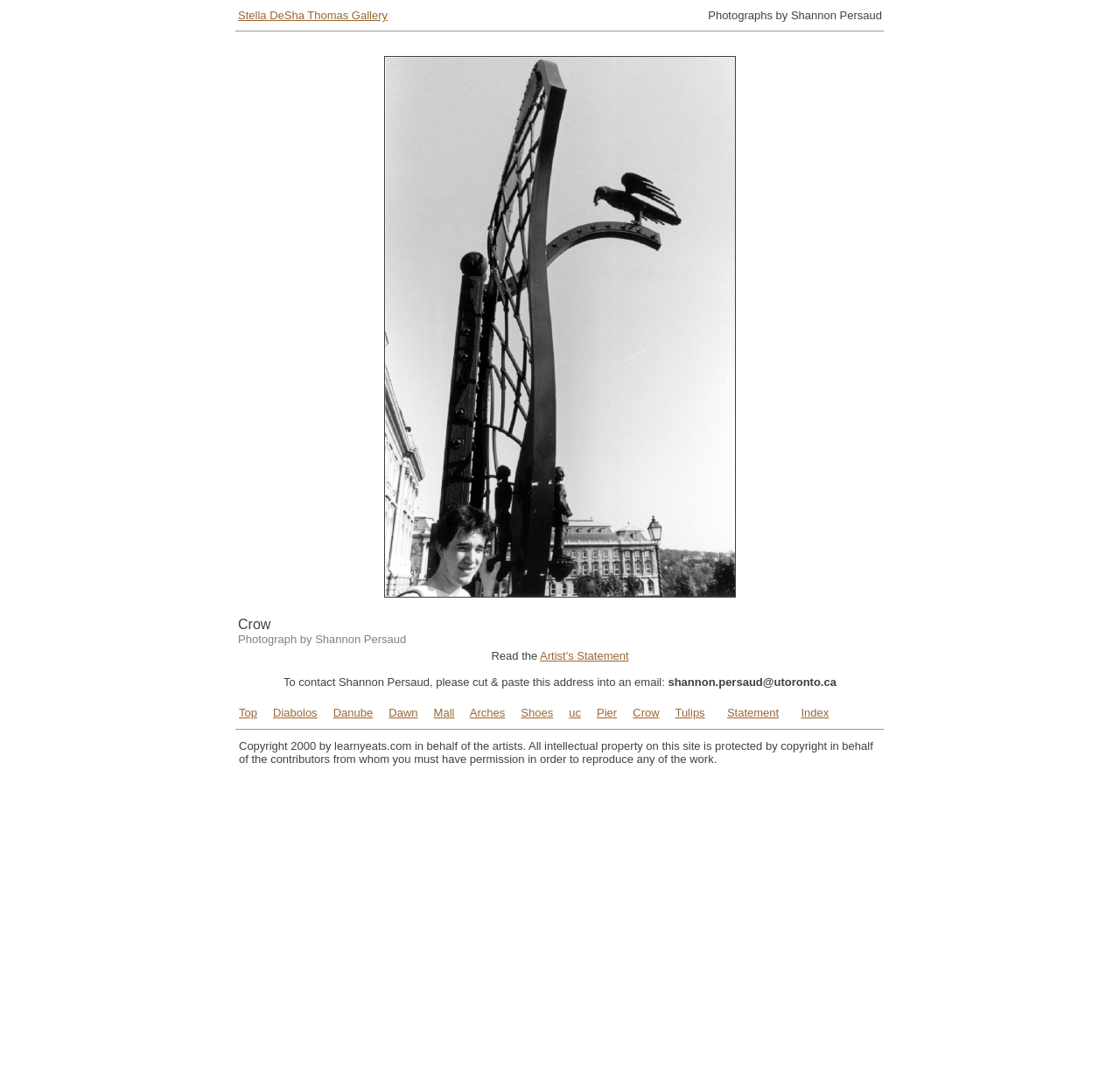From the webpage screenshot, identify the region described by Crow. Provide the bounding box coordinates as (top-left x, top-left y, bottom-right x, bottom-right y), with each value being a floating point number between 0 and 1.

[0.565, 0.659, 0.589, 0.672]